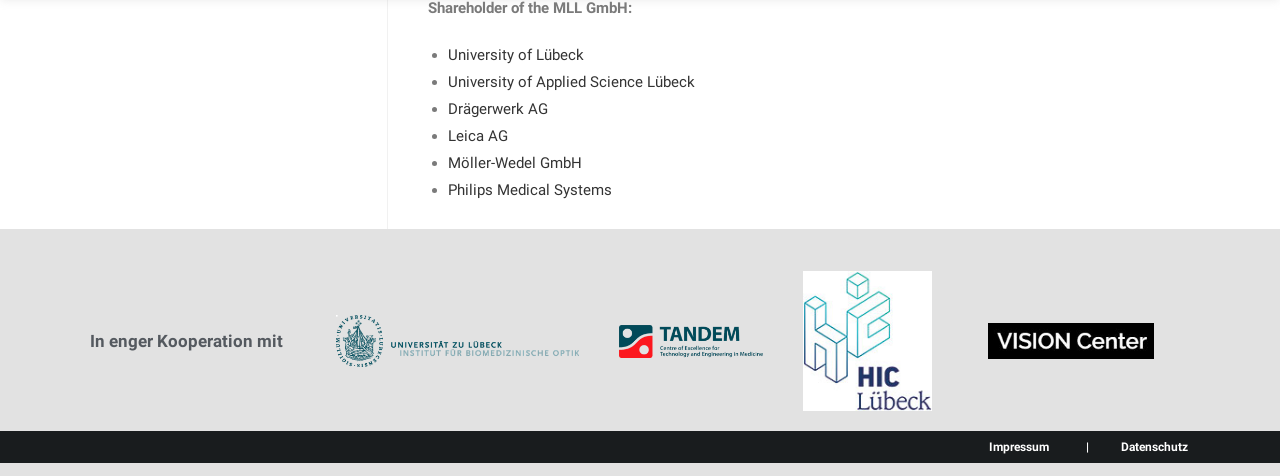How many links are listed under 'In enger Kooperation mit'? From the image, respond with a single word or brief phrase.

4